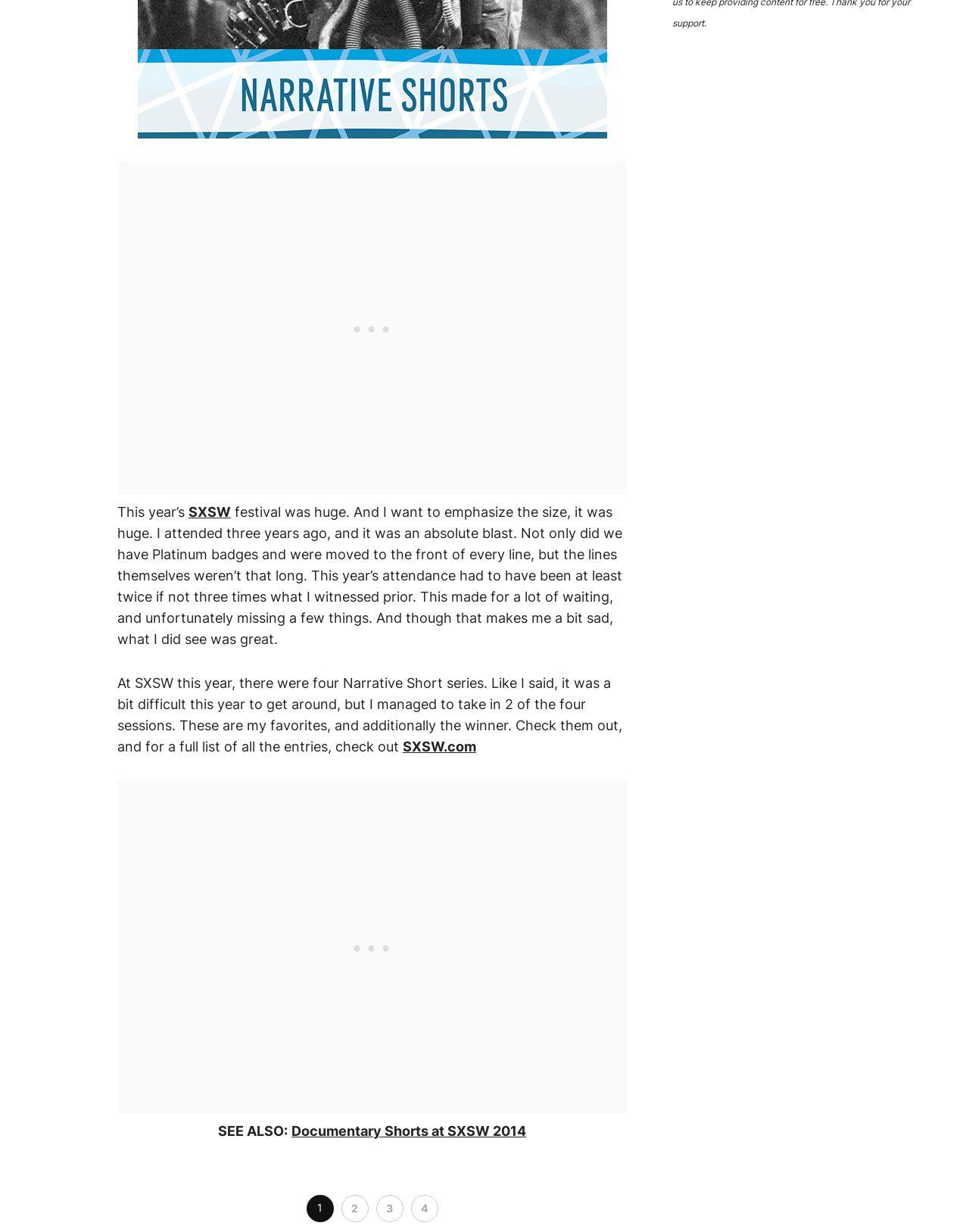Please specify the bounding box coordinates in the format (top-left x, top-left y, bottom-right x, bottom-right y), with values ranging from 0 to 1. Identify the bounding box for the UI component described as follows: Short Film

[0.219, 0.492, 0.279, 0.5]